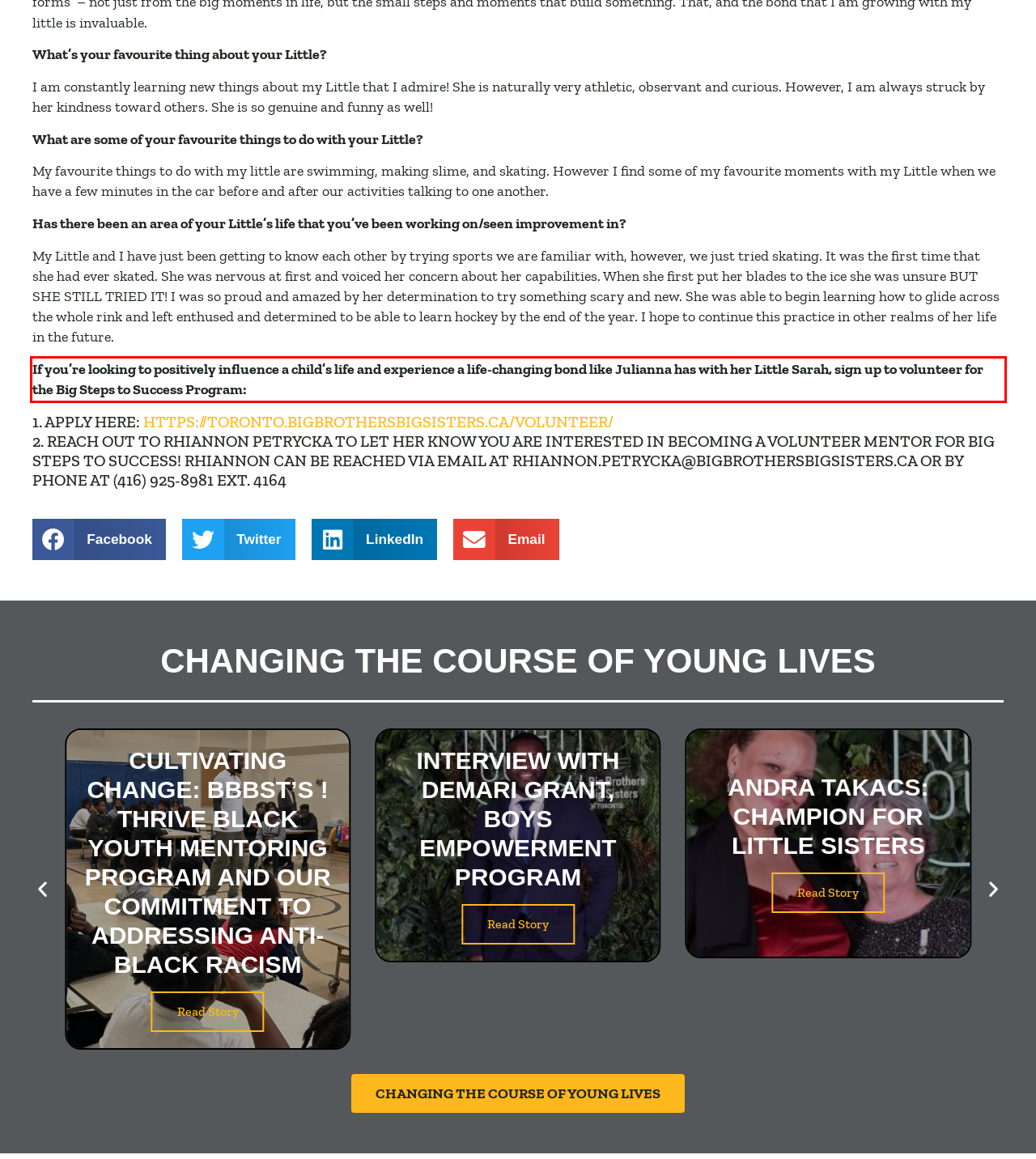Examine the webpage screenshot and use OCR to obtain the text inside the red bounding box.

If you’re looking to positively influence a child’s life and experience a life-changing bond like Julianna has with her Little Sarah, sign up to volunteer for the Big Steps to Success Program: